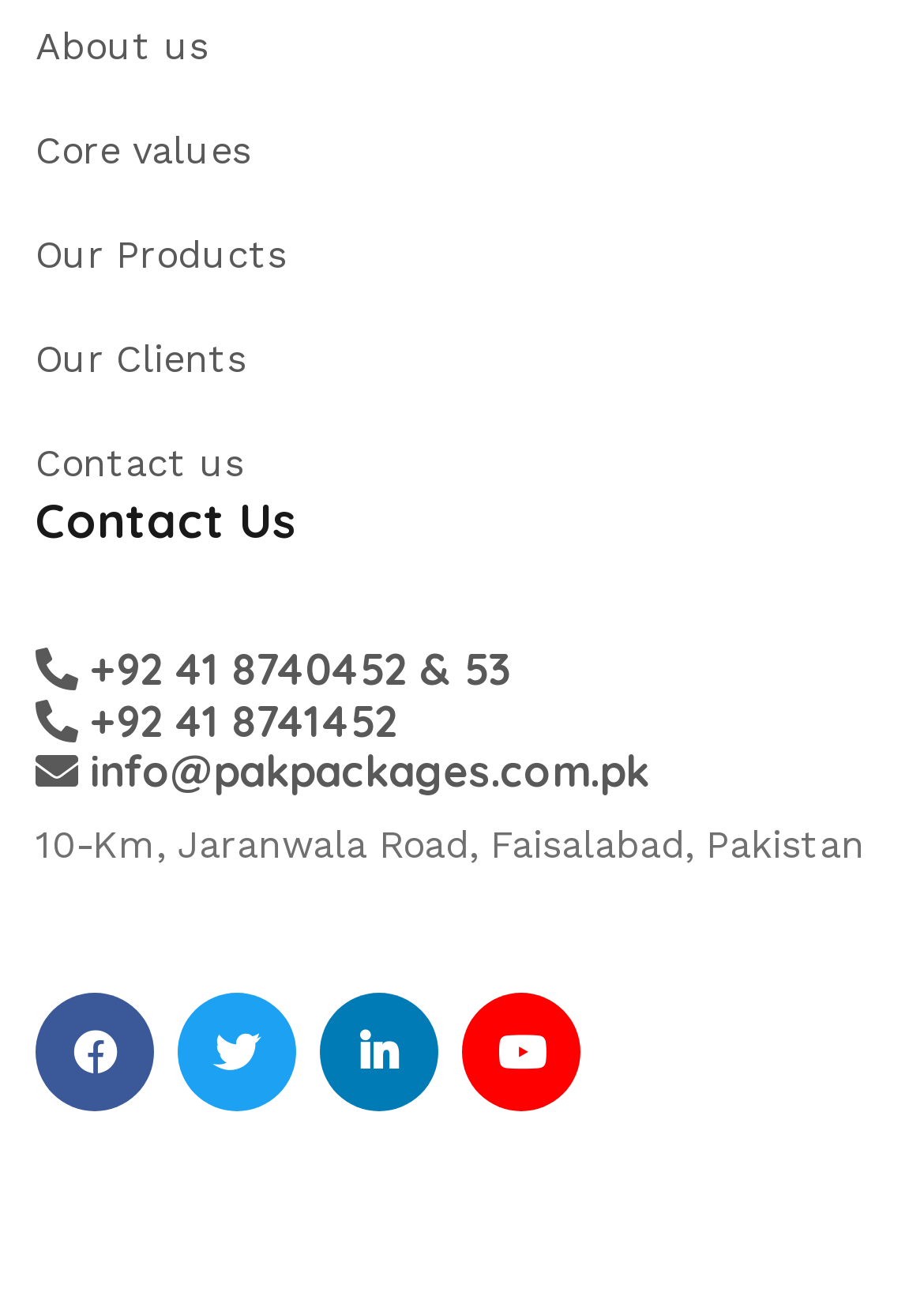Pinpoint the bounding box coordinates of the clickable element to carry out the following instruction: "Contact us through email."

[0.038, 0.49, 0.962, 0.607]